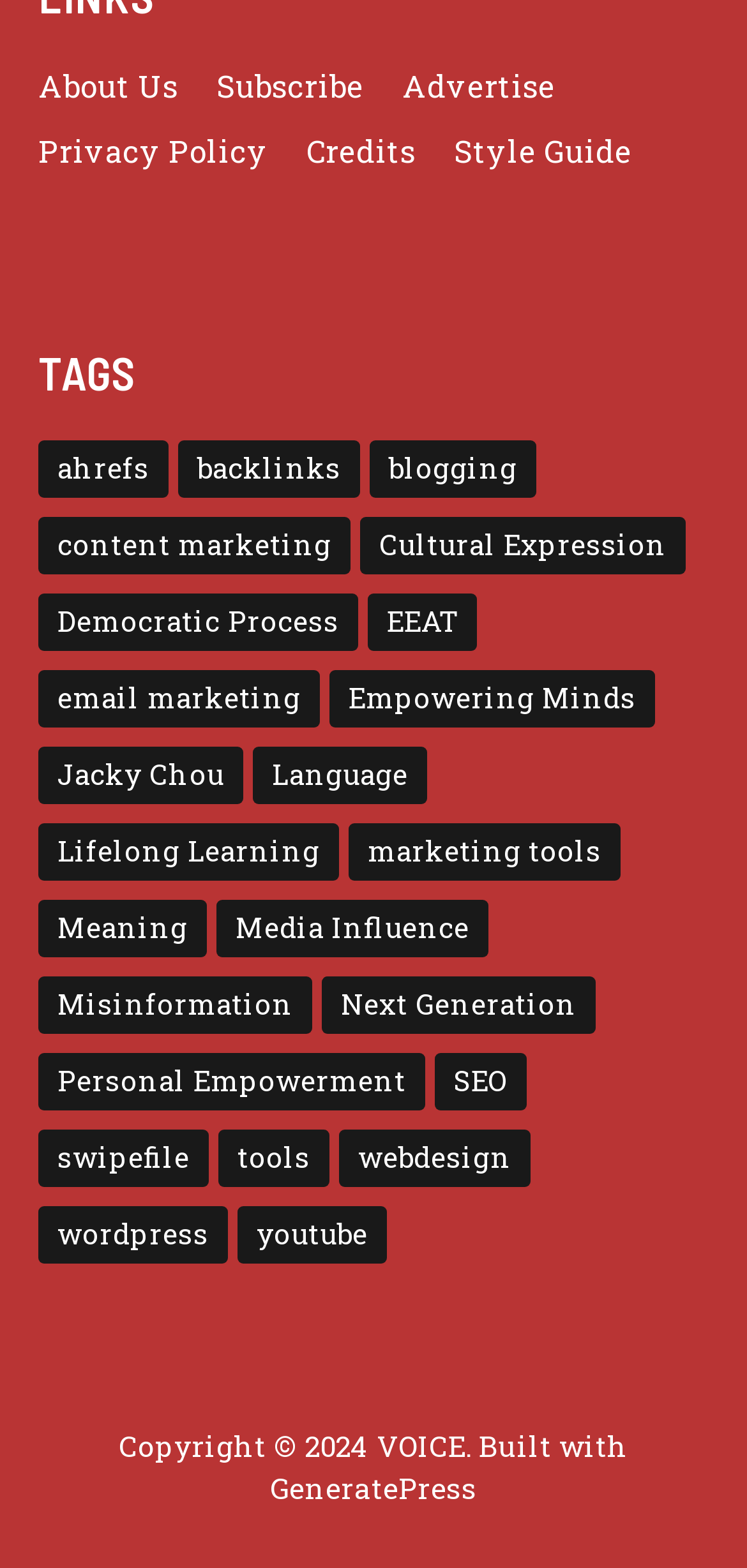Identify the bounding box coordinates for the UI element described as follows: "email marketing". Ensure the coordinates are four float numbers between 0 and 1, formatted as [left, top, right, bottom].

[0.051, 0.427, 0.428, 0.464]